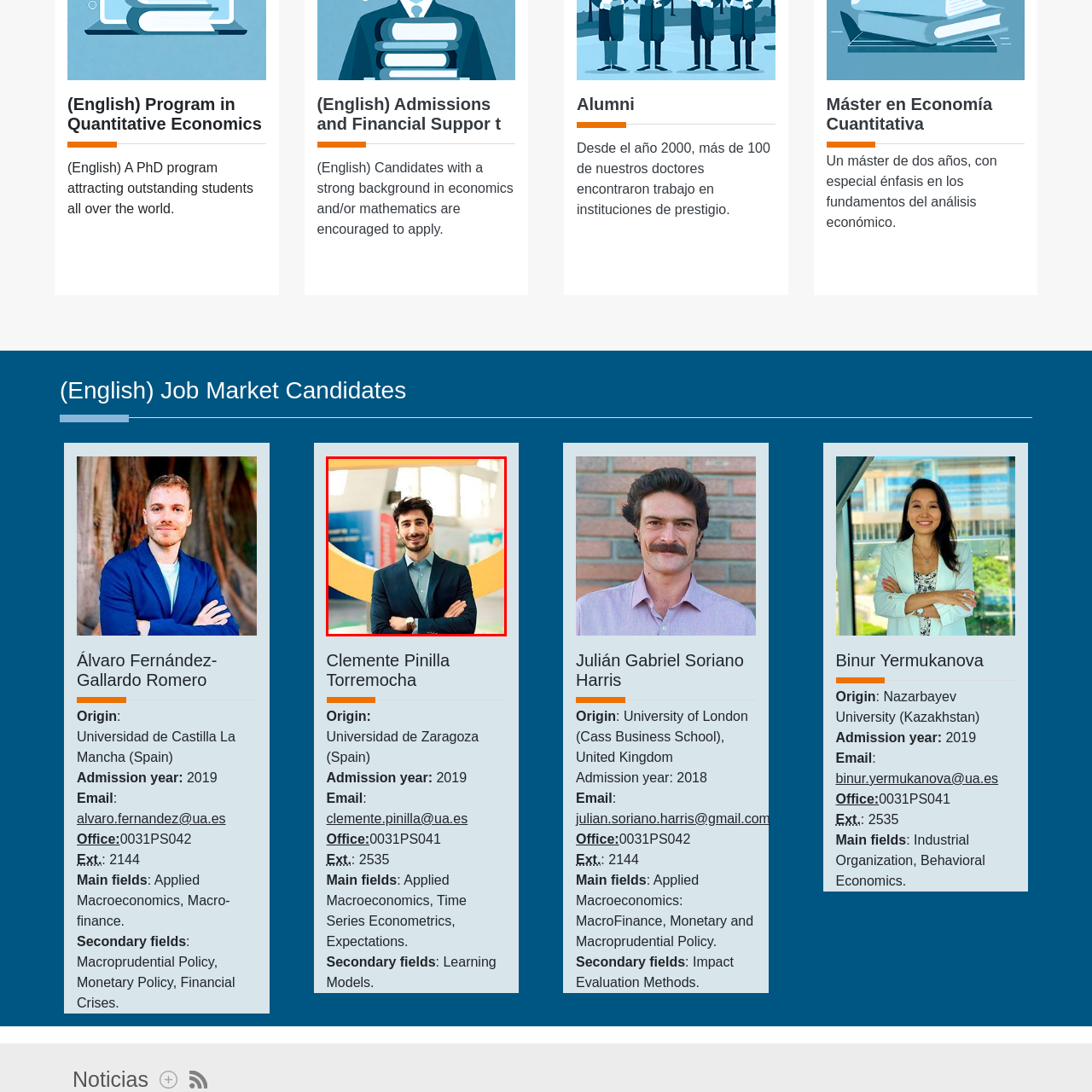Describe in detail the elements and actions shown in the image within the red-bordered area.

The image features a young man with dark hair standing confidently with his arms crossed, wearing a navy blue suit and a light blue shirt. He is smiling warmly against a backdrop that appears to include colorful banners and a bright, modern space, suggesting a dynamic event or conference atmosphere. 

This individual is identified as Clemente Pinilla Torremocha, an emerging talent in the field of economics, currently affiliated with Universidad de Zaragoza in Spain. He was admitted to the PhD program in 2019, and his main research interests include applied macroeconomics and time series econometrics, with a focus on expectations. He is noted for his engaging presence and is part of a vibrant academic community.